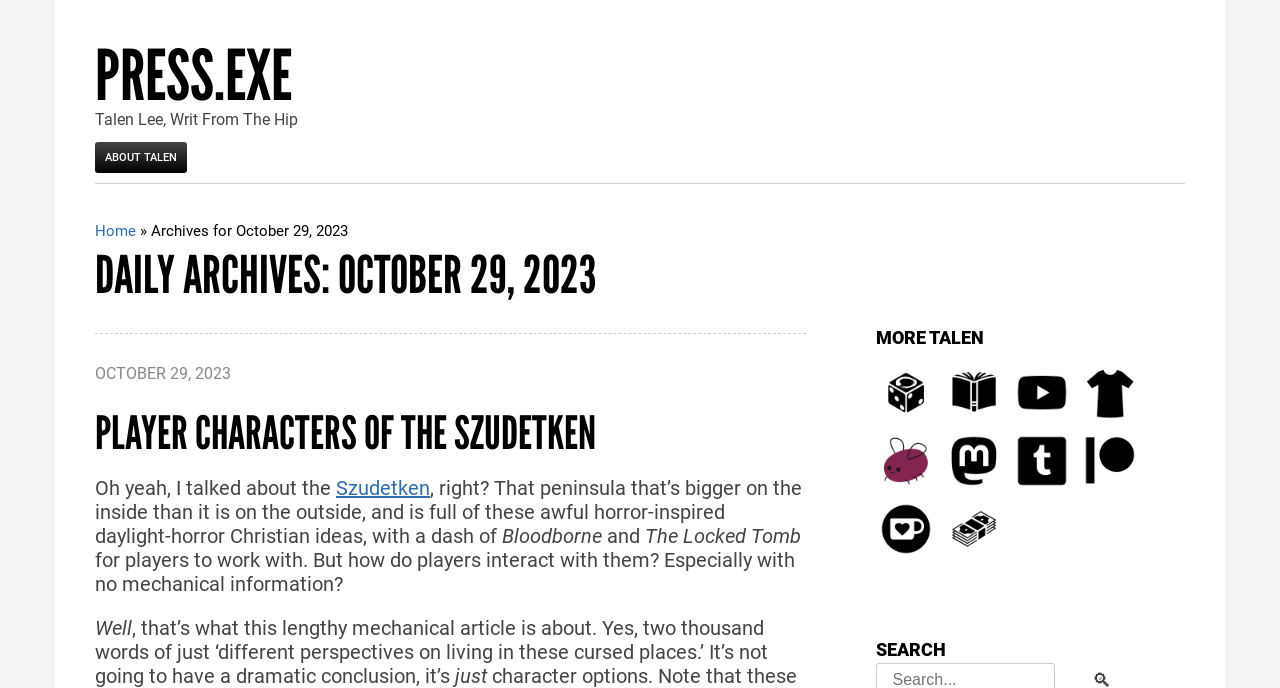Please specify the bounding box coordinates of the clickable section necessary to execute the following command: "Read the article about PLAYER CHARACTERS OF THE SZUDETKEN".

[0.074, 0.557, 0.629, 0.677]